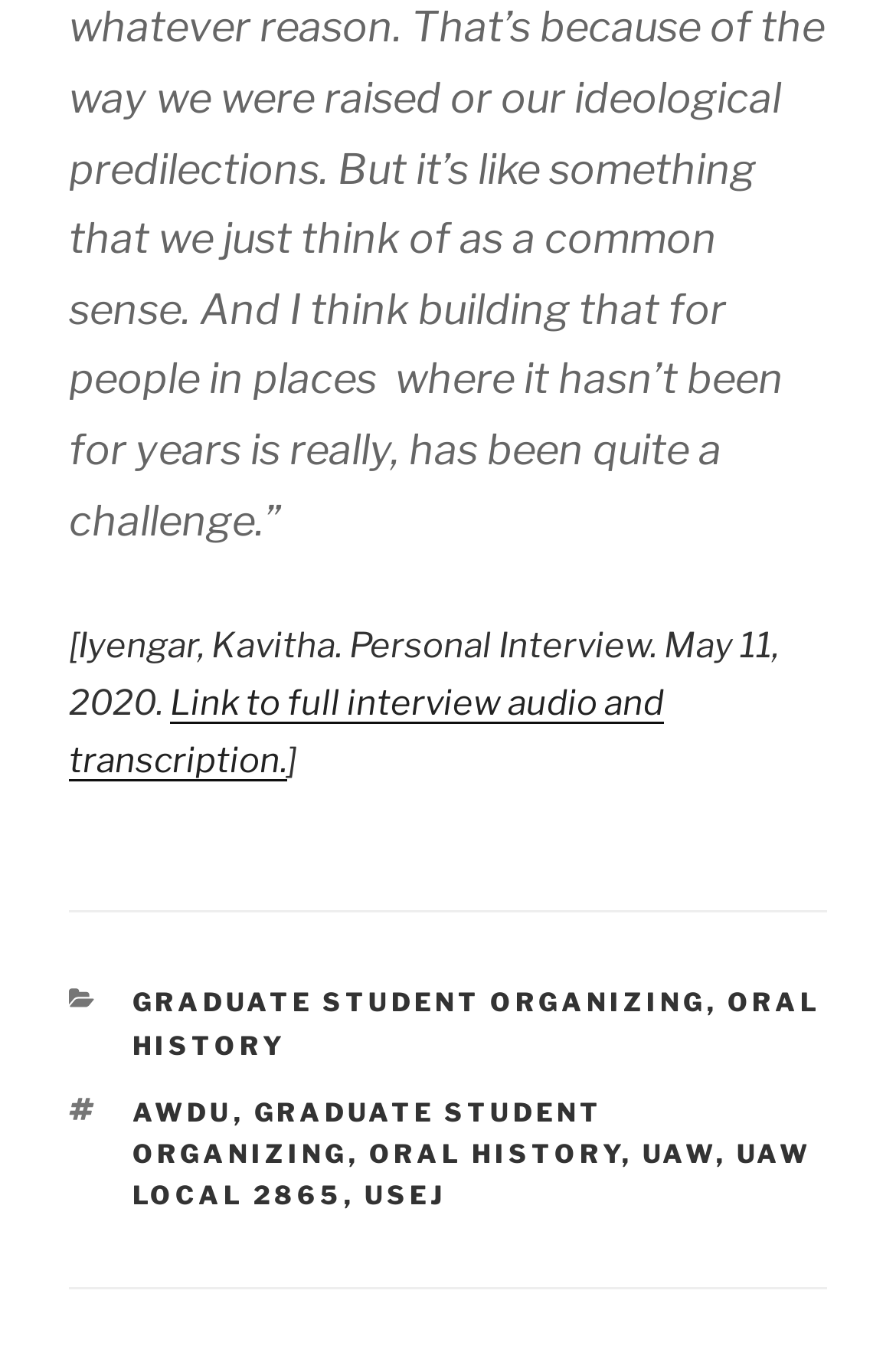Who is the person interviewed? Using the information from the screenshot, answer with a single word or phrase.

Kavitha Iyengar